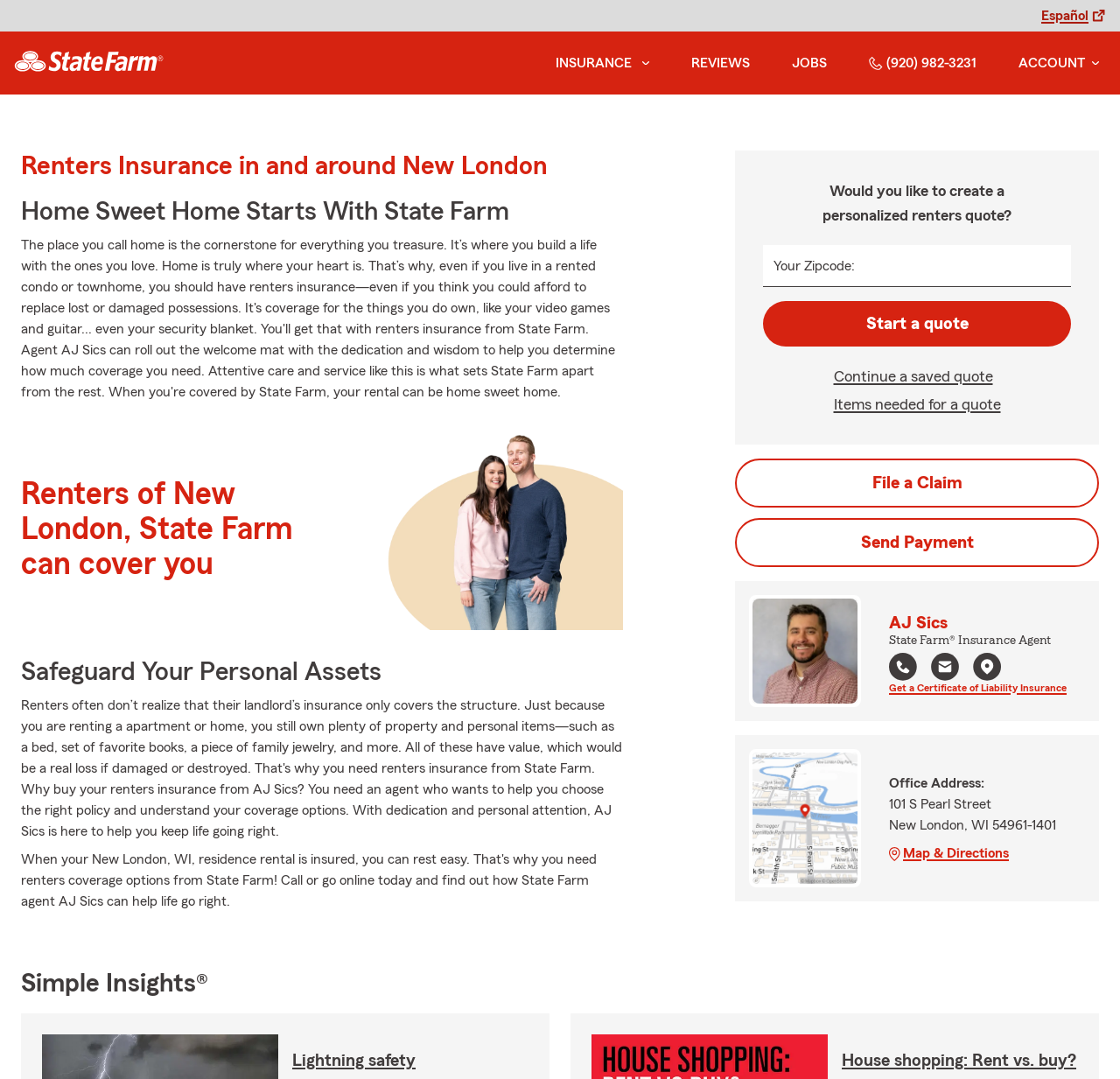Respond with a single word or phrase:
What is the name of the State Farm Agent?

AJ Sics